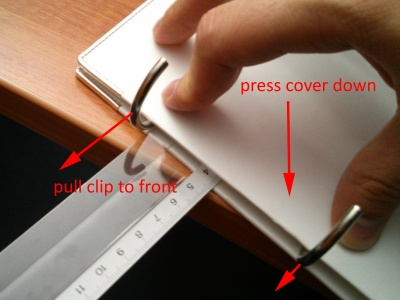Give a detailed account of what is happening in the image.

The image depicts a step in a binder assembly process, showing a person's hand interacting with a binder mechanism. Key actions are highlighted: the user is instructed to pull a clip towards the front of the binder while pressing the cover down. A clear ruler is visible in the foreground, suggesting that measurements are being taken, likely related to the assembly or adjustment of the binder's contents. The focus on the hand and the labels clarifies the procedural steps, making it easier for viewers to understand the specific actions required to securely close or manage the binder. This visual guide effectively complements written instructions that emphasize careful handling and precise measurement.